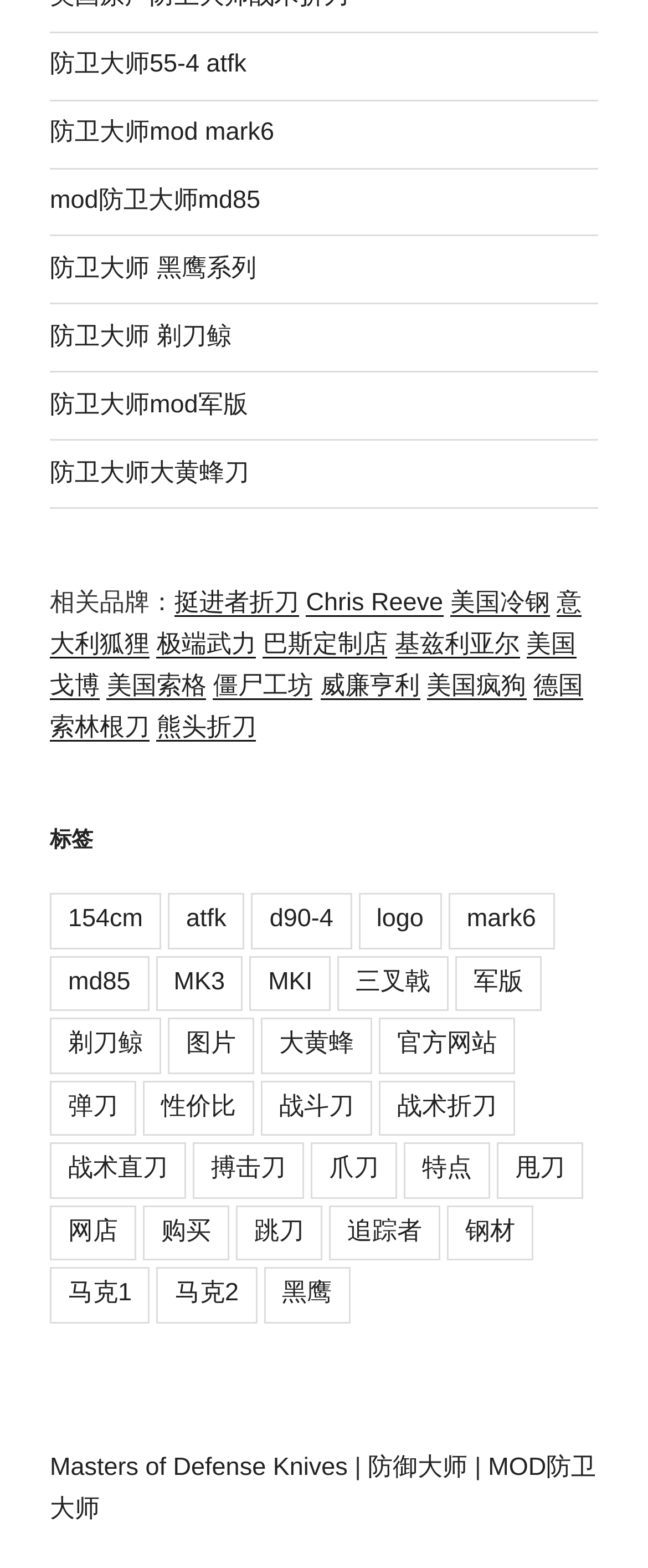Please identify the bounding box coordinates of the element's region that I should click in order to complete the following instruction: "Visit the website of Masters of Defense Knives". The bounding box coordinates consist of four float numbers between 0 and 1, i.e., [left, top, right, bottom].

[0.077, 0.927, 0.537, 0.945]